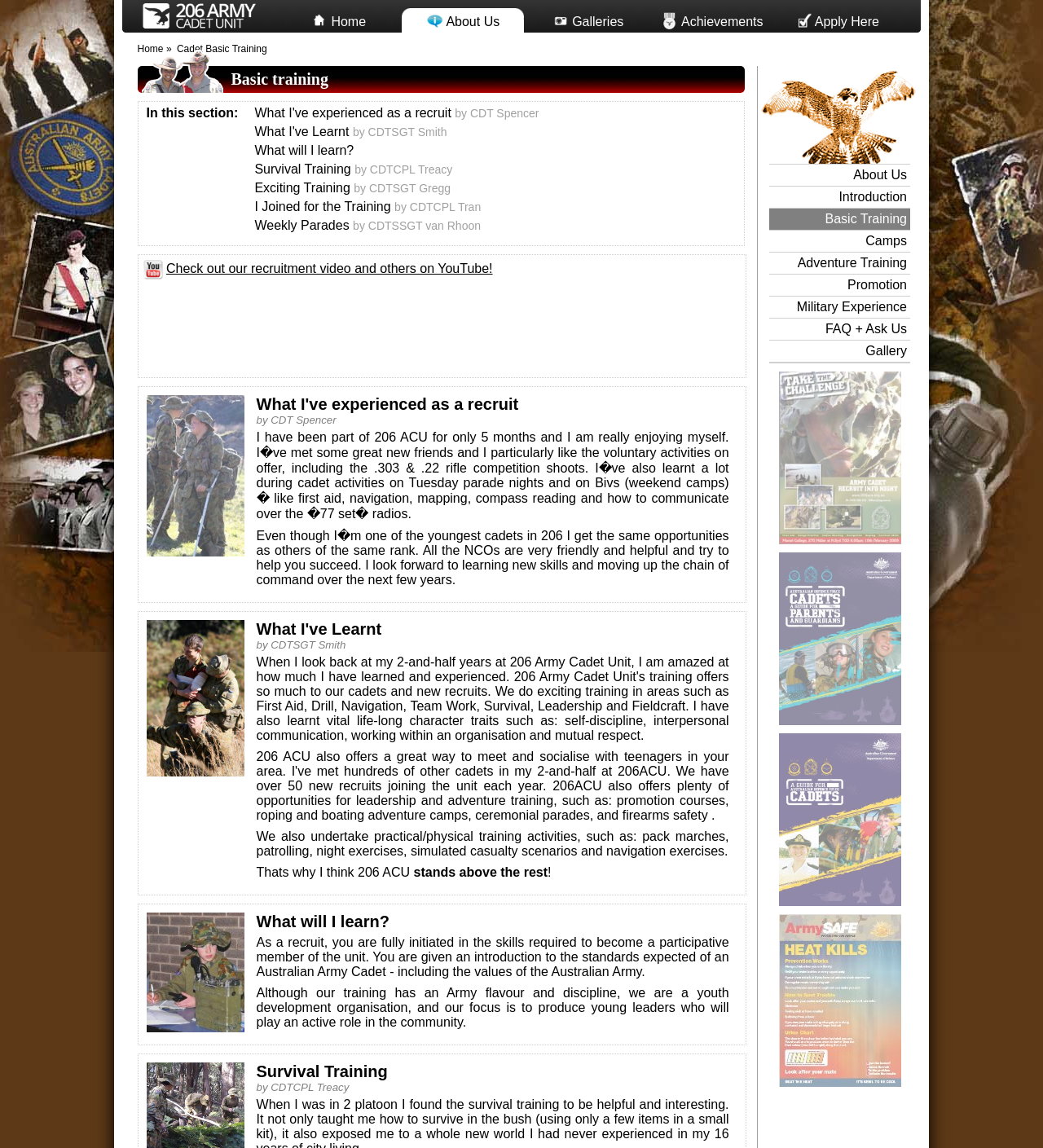Identify and provide the bounding box coordinates of the UI element described: "Weekly Parades". The coordinates should be formatted as [left, top, right, bottom], with each number being a float between 0 and 1.

[0.244, 0.19, 0.335, 0.202]